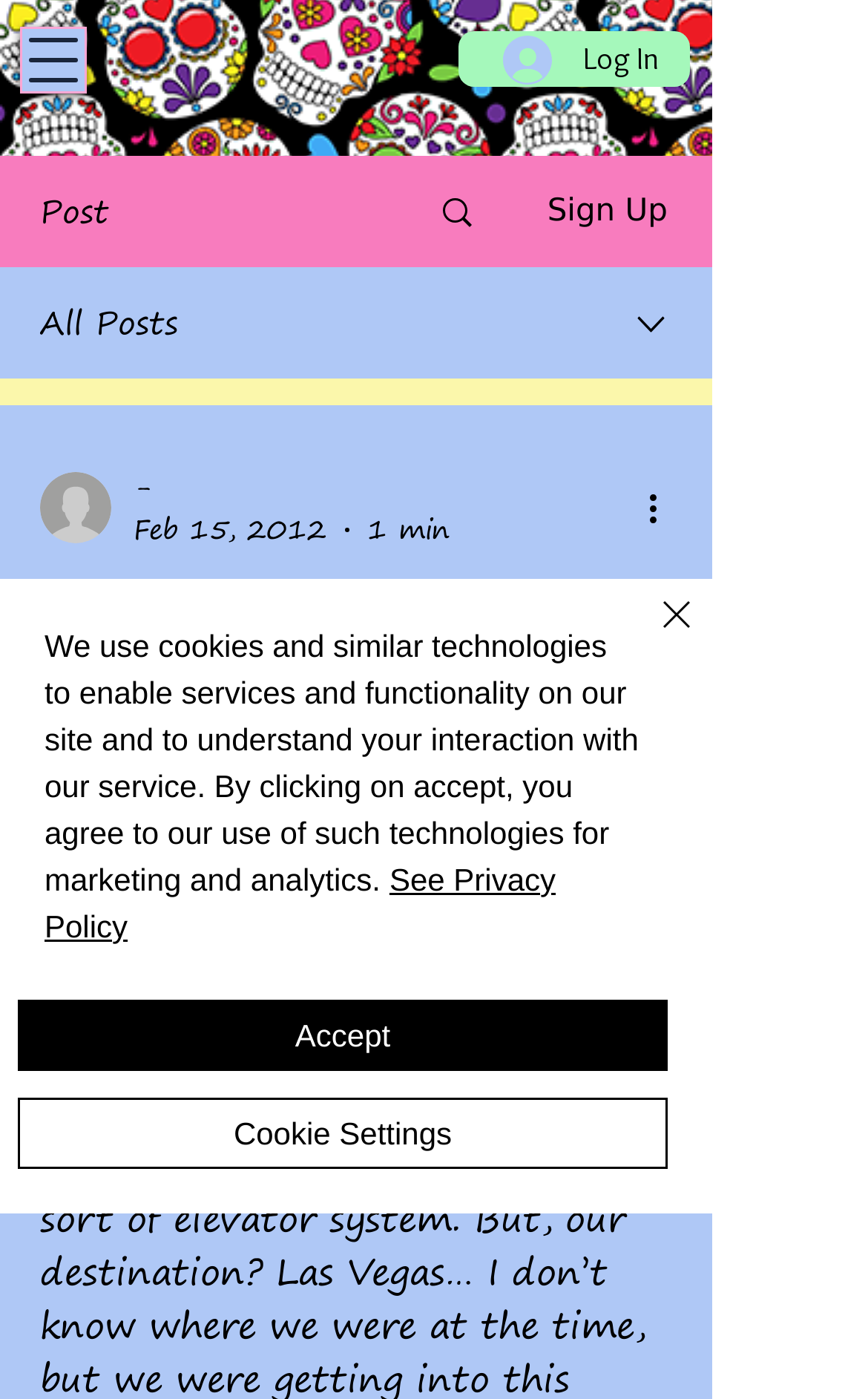How many buttons are on the top navigation bar?
Answer with a single word or phrase, using the screenshot for reference.

3